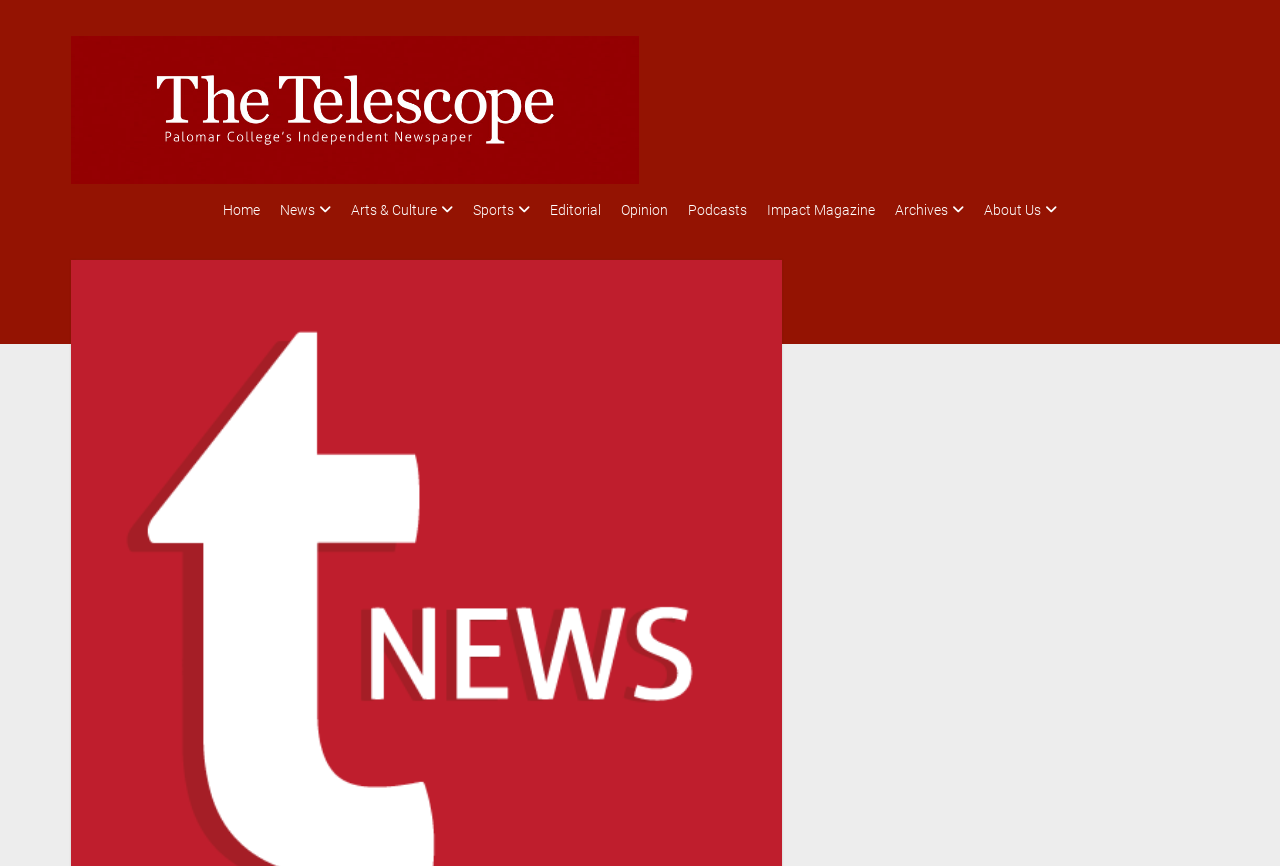Find the bounding box coordinates of the element to click in order to complete this instruction: "Explore Arts & Culture". The bounding box coordinates must be four float numbers between 0 and 1, denoted as [left, top, right, bottom].

[0.245, 0.228, 0.337, 0.258]